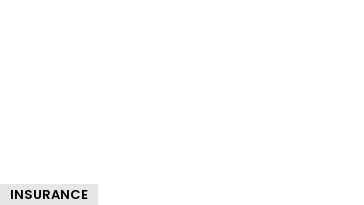Provide a comprehensive description of the image.

The image features a minimalistic design with a focus on the word "INSURANCE" prominently displayed in bold typography. Positioned at the bottom left corner, this text suggests a thematic connection to discussions surrounding insurance, particularly in the context of securing affordable home insurance options. The overall aesthetic of the image is clean and modern, potentially serving as a visual lead-in to articles or resources aimed at educating readers about finding and understanding different types of insurance. This component highlights the importance of being informed when looking for financial protection and services related to home coverage.